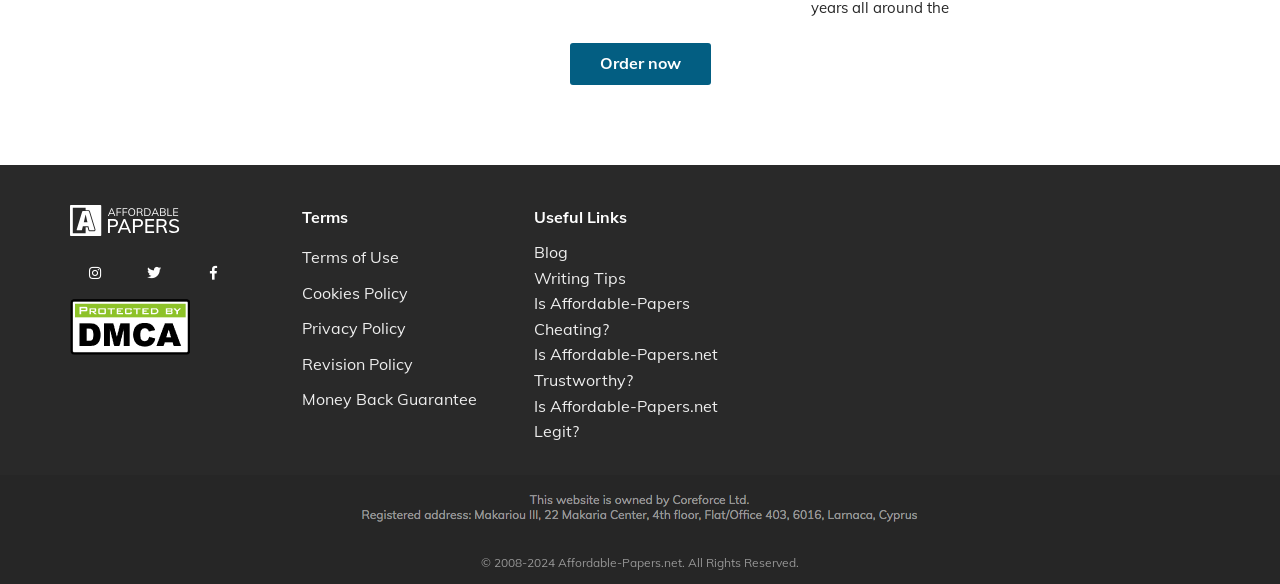What is the name of the website? Using the information from the screenshot, answer with a single word or phrase.

Affordable-Papers.net